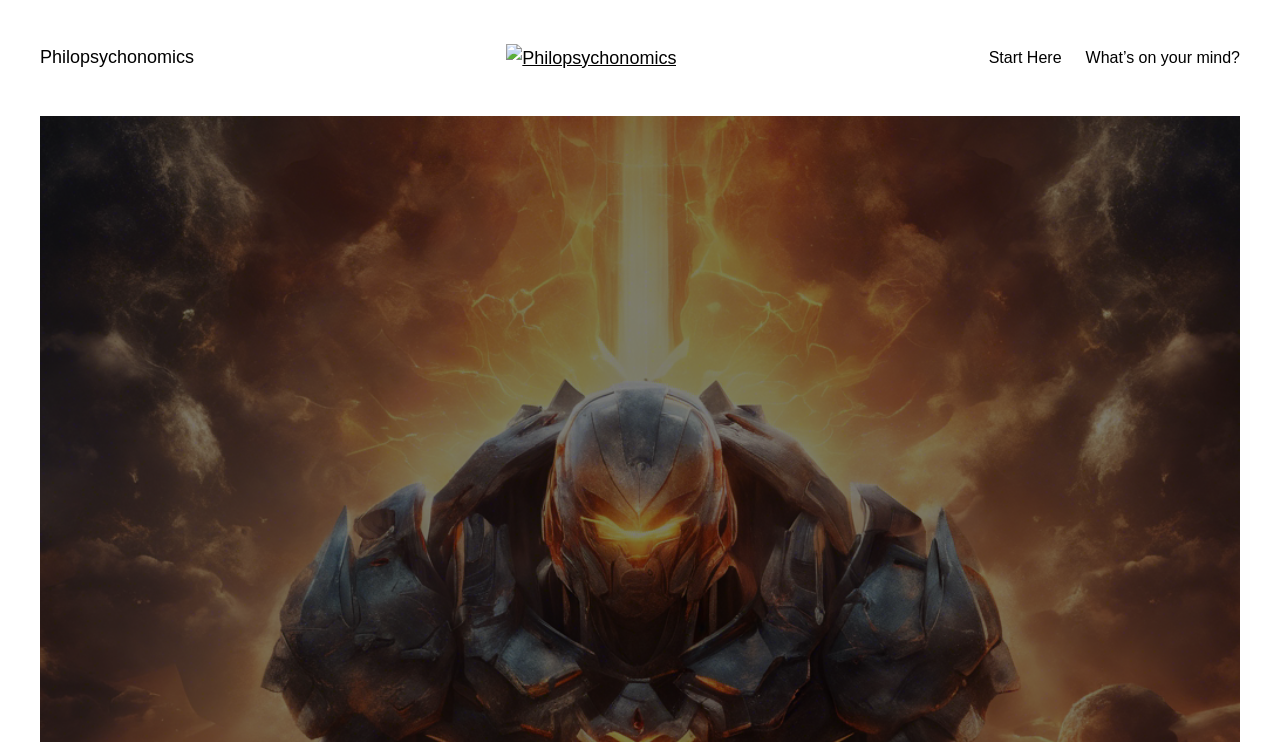Determine the bounding box coordinates (top-left x, top-left y, bottom-right x, bottom-right y) of the UI element described in the following text: What’s on your mind?

[0.848, 0.061, 0.969, 0.095]